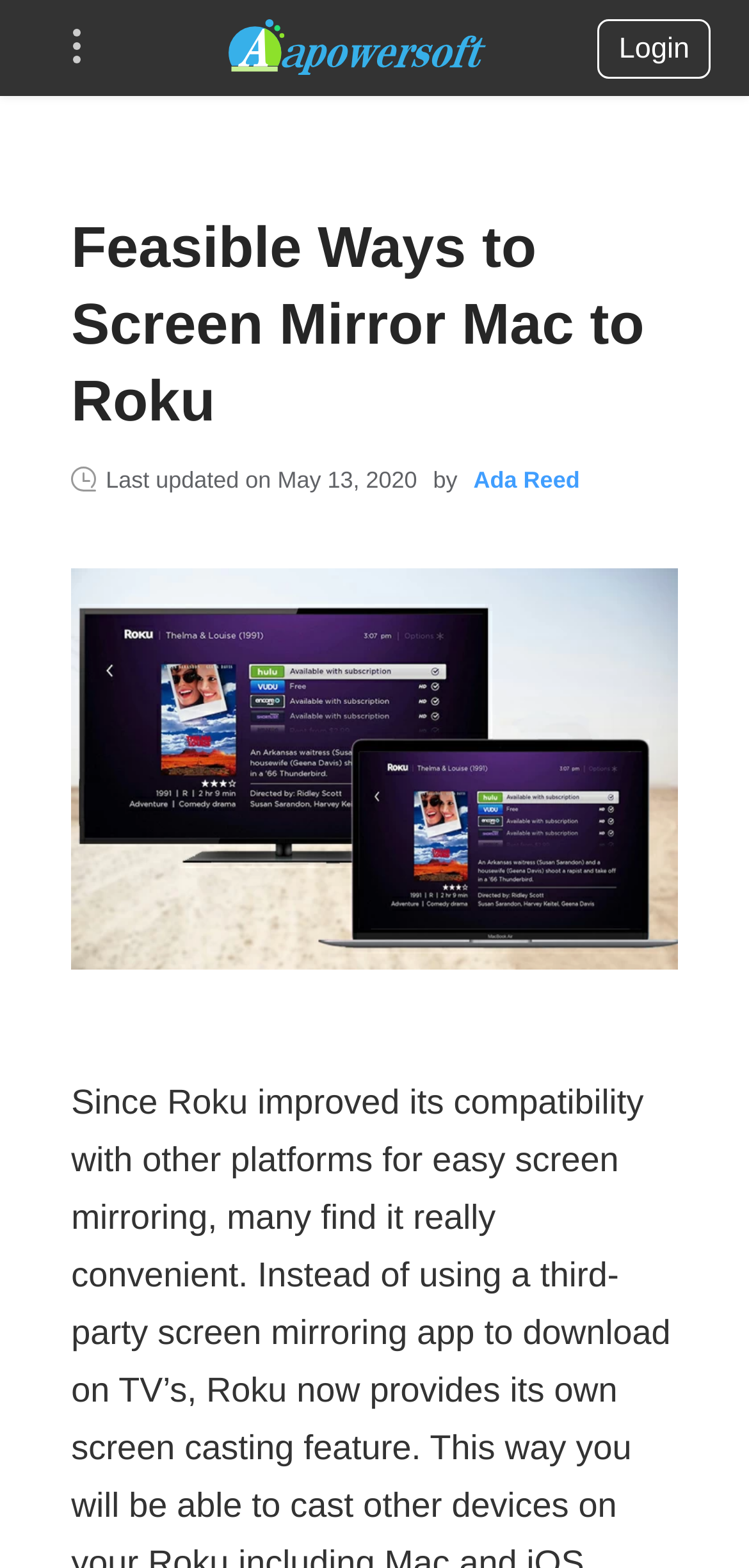What is the position of the menu?
Respond to the question with a single word or phrase according to the image.

Top left